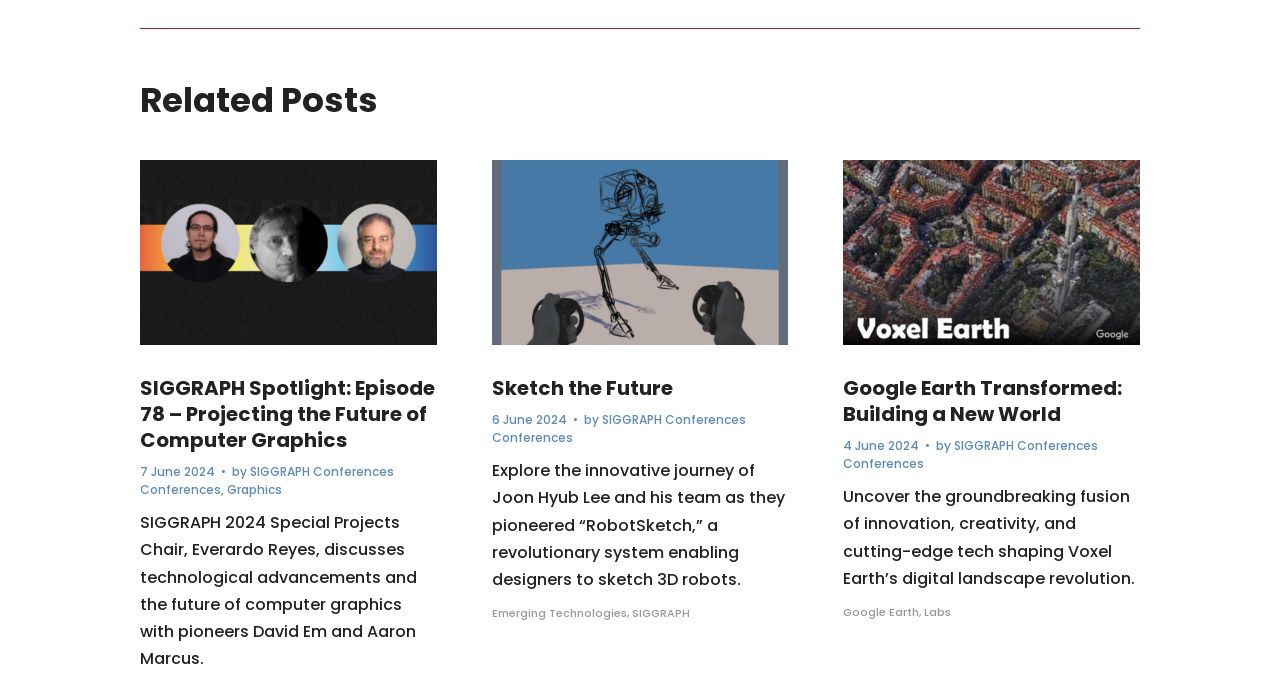Given the webpage screenshot, identify the bounding box of the UI element that matches this description: "Sketch the Future".

[0.384, 0.556, 0.526, 0.598]